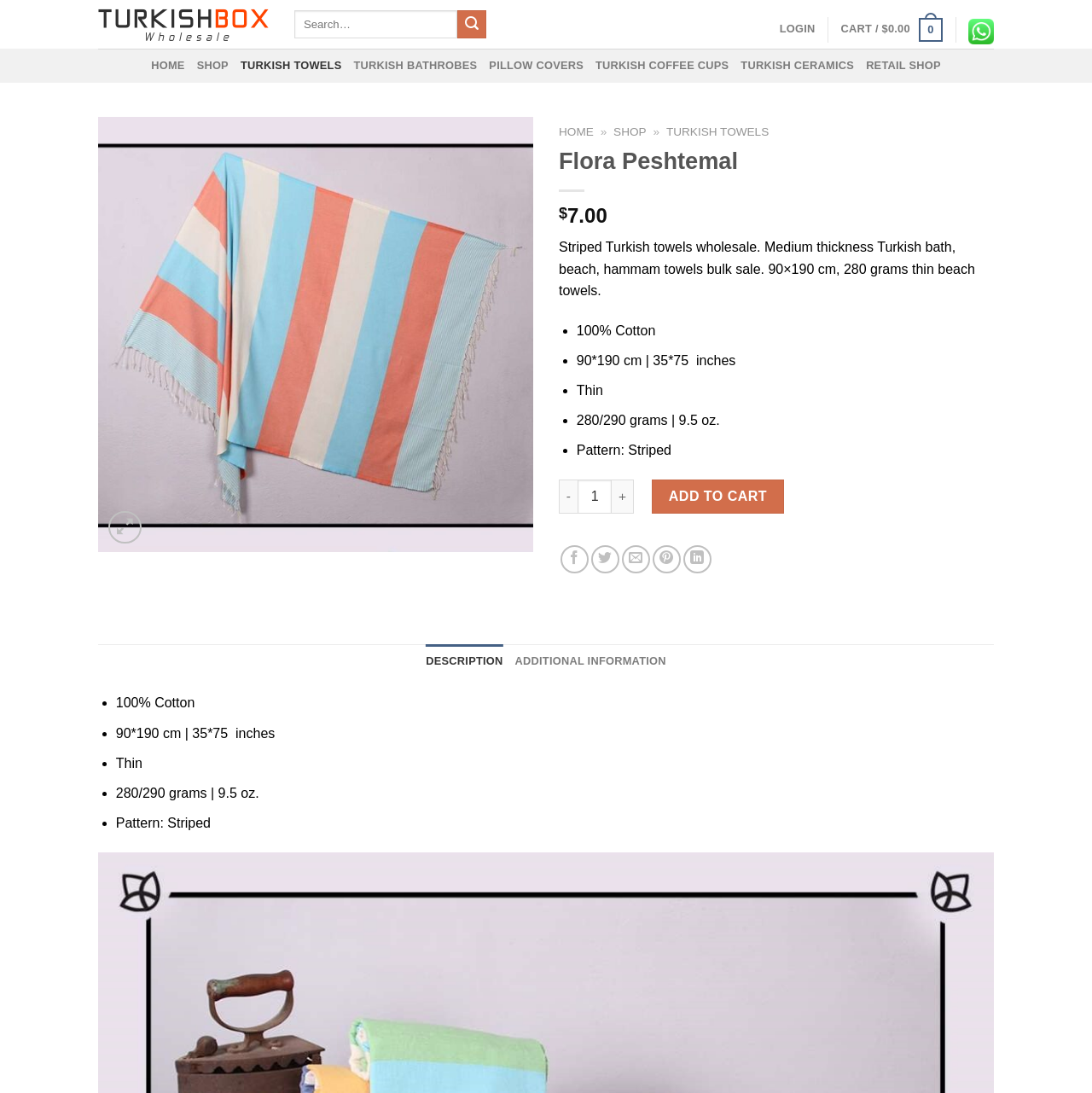Give a concise answer using one word or a phrase to the following question:
What is the material of the towels?

100% Cotton